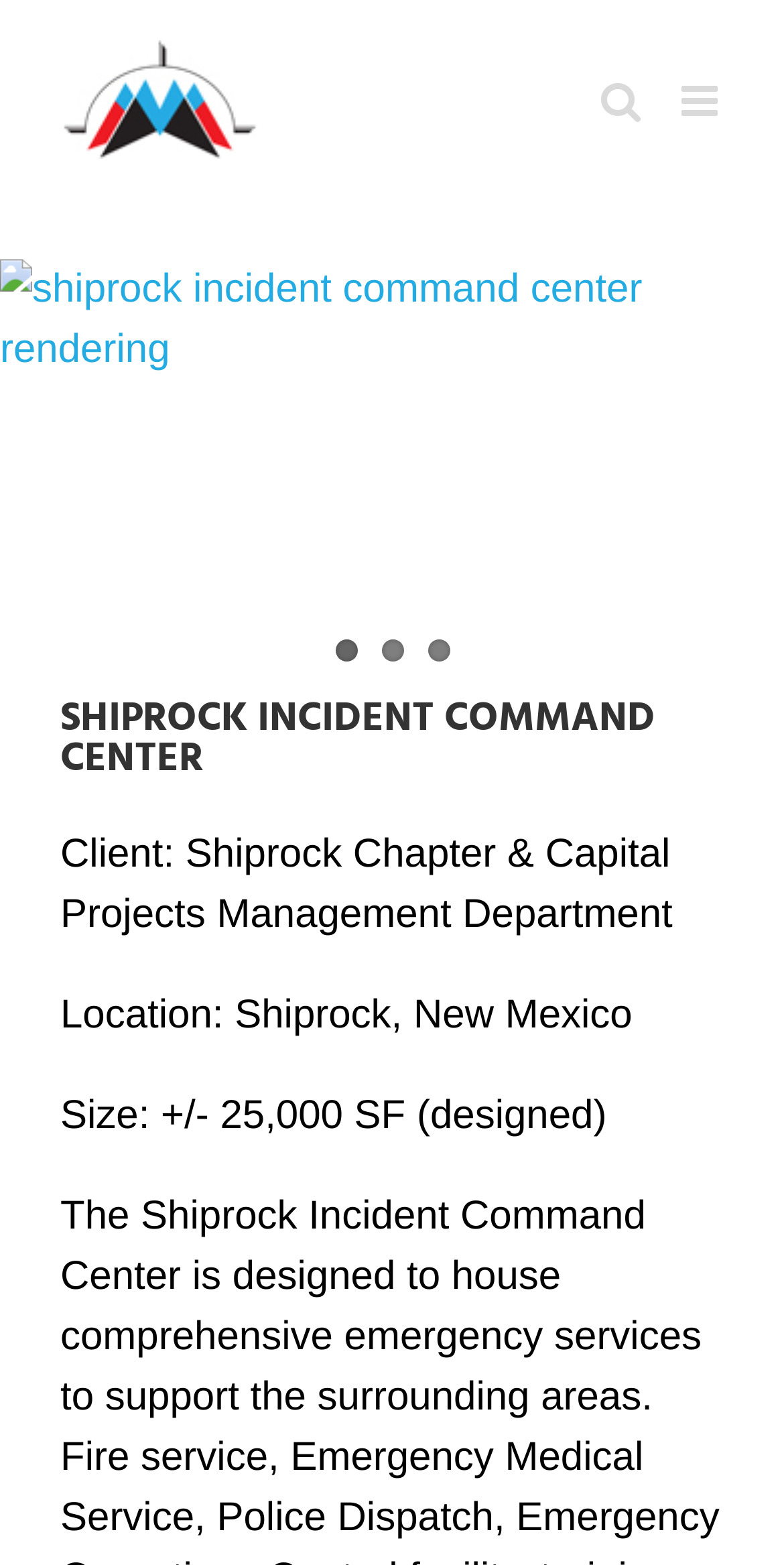What is the client of the Shiprock Incident Command Center project?
Based on the image, answer the question in a detailed manner.

I found the client of the Shiprock Incident Command Center project by looking at the StaticText element with the text 'Client: Shiprock Chapter & Capital Projects Management Department' at coordinates [0.077, 0.532, 0.858, 0.599].